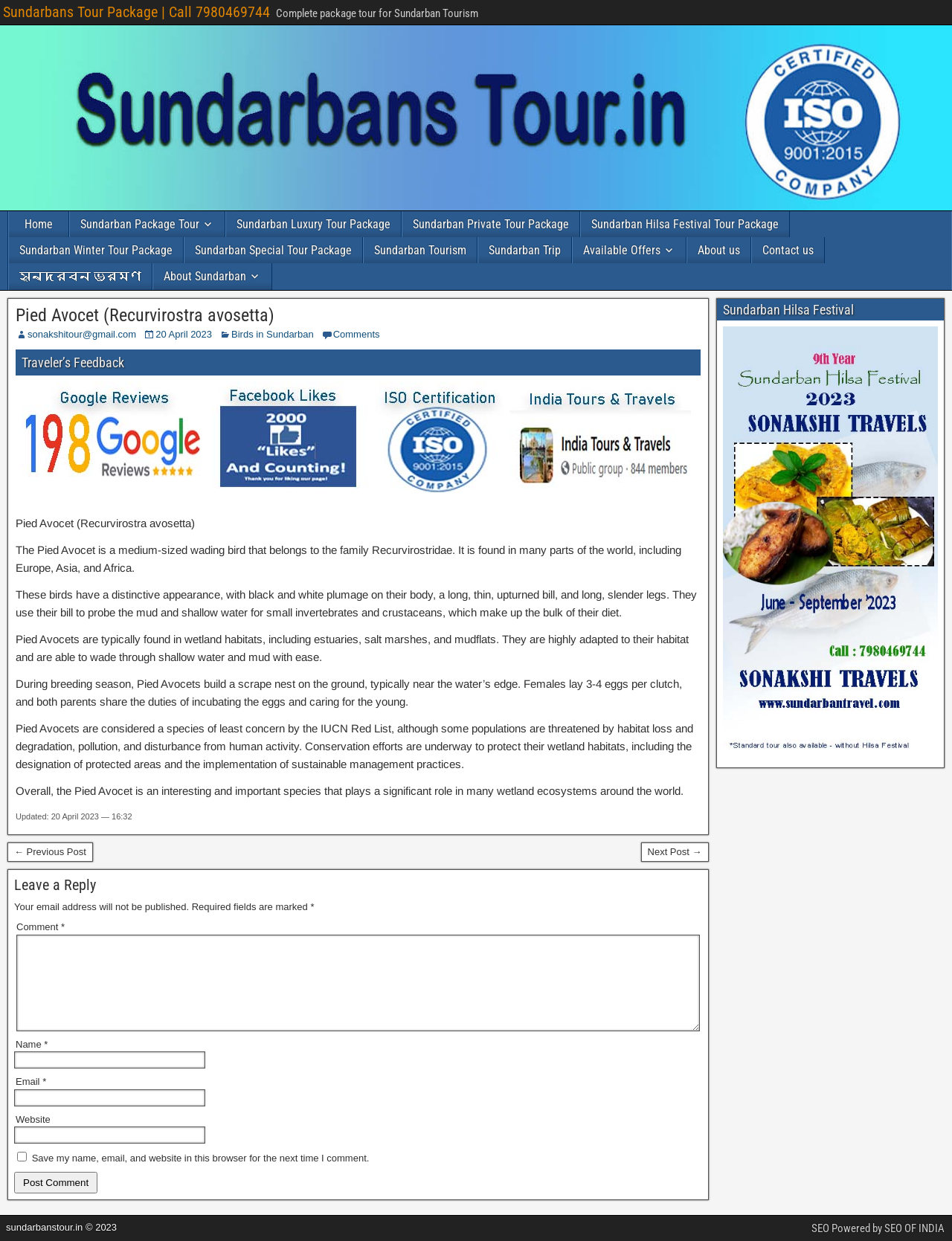Please locate the bounding box coordinates of the element's region that needs to be clicked to follow the instruction: "Click on the 'Post Comment' button". The bounding box coordinates should be provided as four float numbers between 0 and 1, i.e., [left, top, right, bottom].

[0.015, 0.944, 0.102, 0.962]